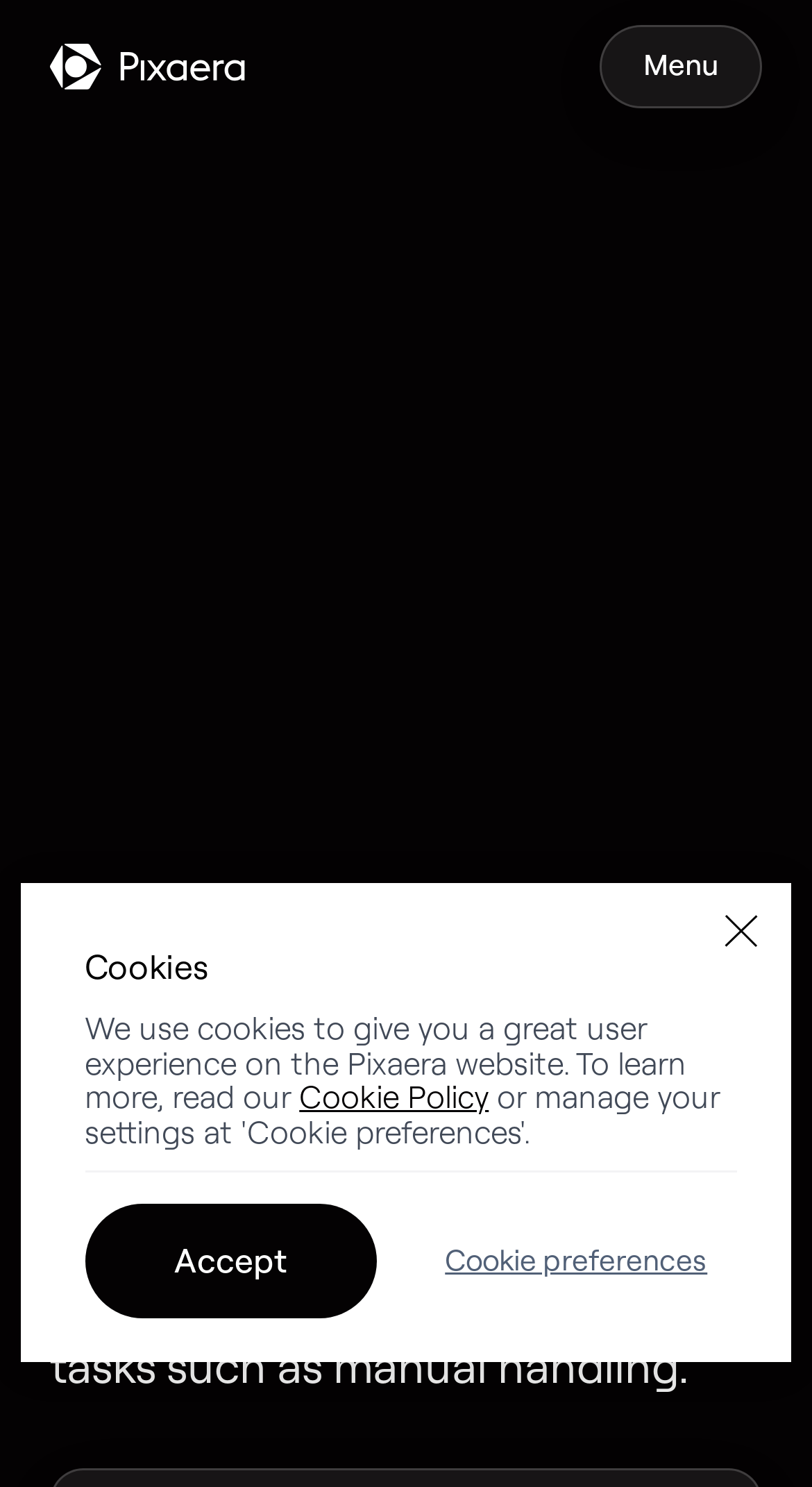Please determine the bounding box coordinates for the element that should be clicked to follow these instructions: "Enter a comment".

None